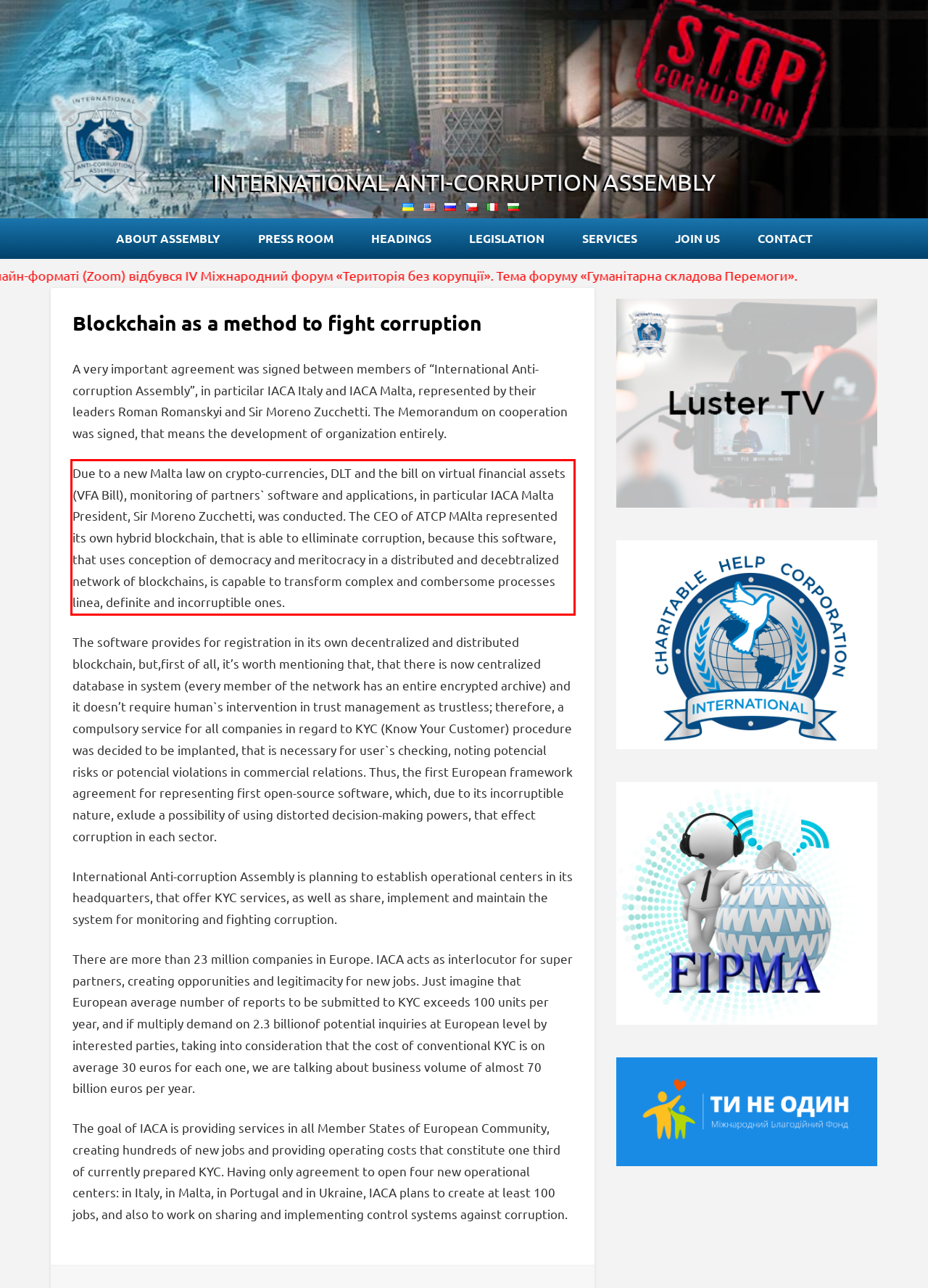Given the screenshot of the webpage, identify the red bounding box, and recognize the text content inside that red bounding box.

Due to a new Malta law on crypto-currencies, DLT and the bill on virtual financial assets (VFA Bill), monitoring of partners` software and applications, in particular IACA Malta President, Sir Moreno Zucchetti, was conducted. The CEO of ATCP MAlta represented its own hybrid blockchain, that is able to elliminate corruption, because this software, that uses conception of democracy and meritocracy in a distributed and decebtralized network of blockchains, is capable to transform complex and combersome processes linea, definite and incorruptible ones.